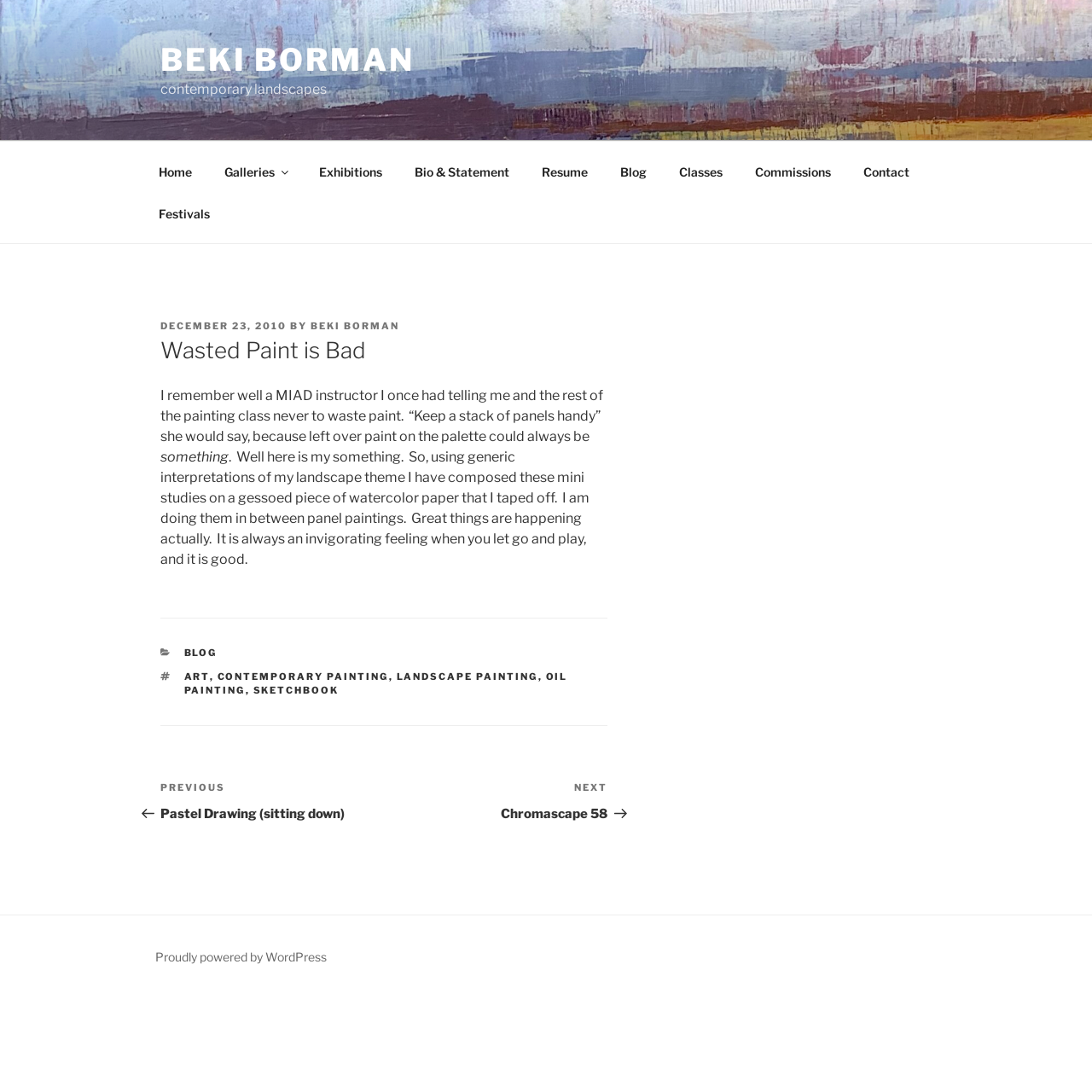Give a short answer to this question using one word or a phrase:
How many links are there in the top menu?

9